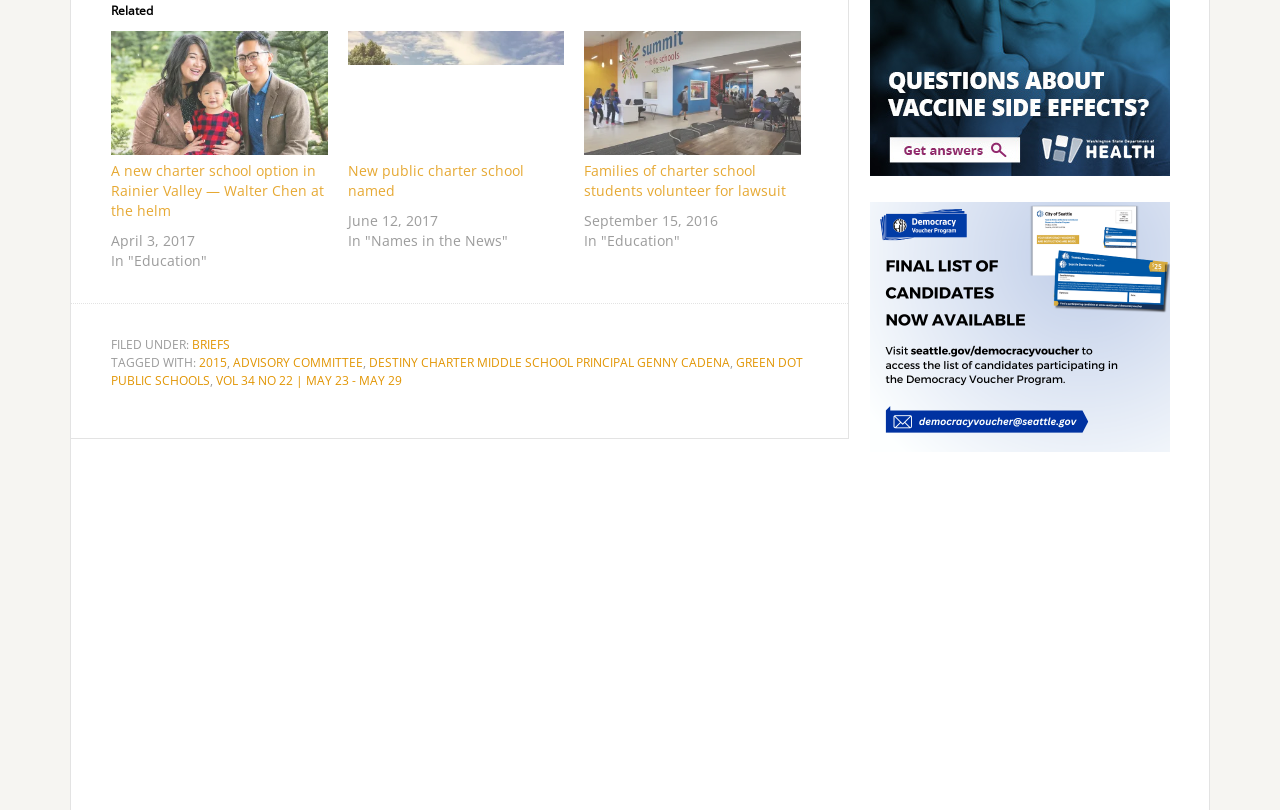Find the bounding box coordinates of the clickable element required to execute the following instruction: "View article about new public charter school named". Provide the coordinates as four float numbers between 0 and 1, i.e., [left, top, right, bottom].

[0.272, 0.038, 0.441, 0.191]